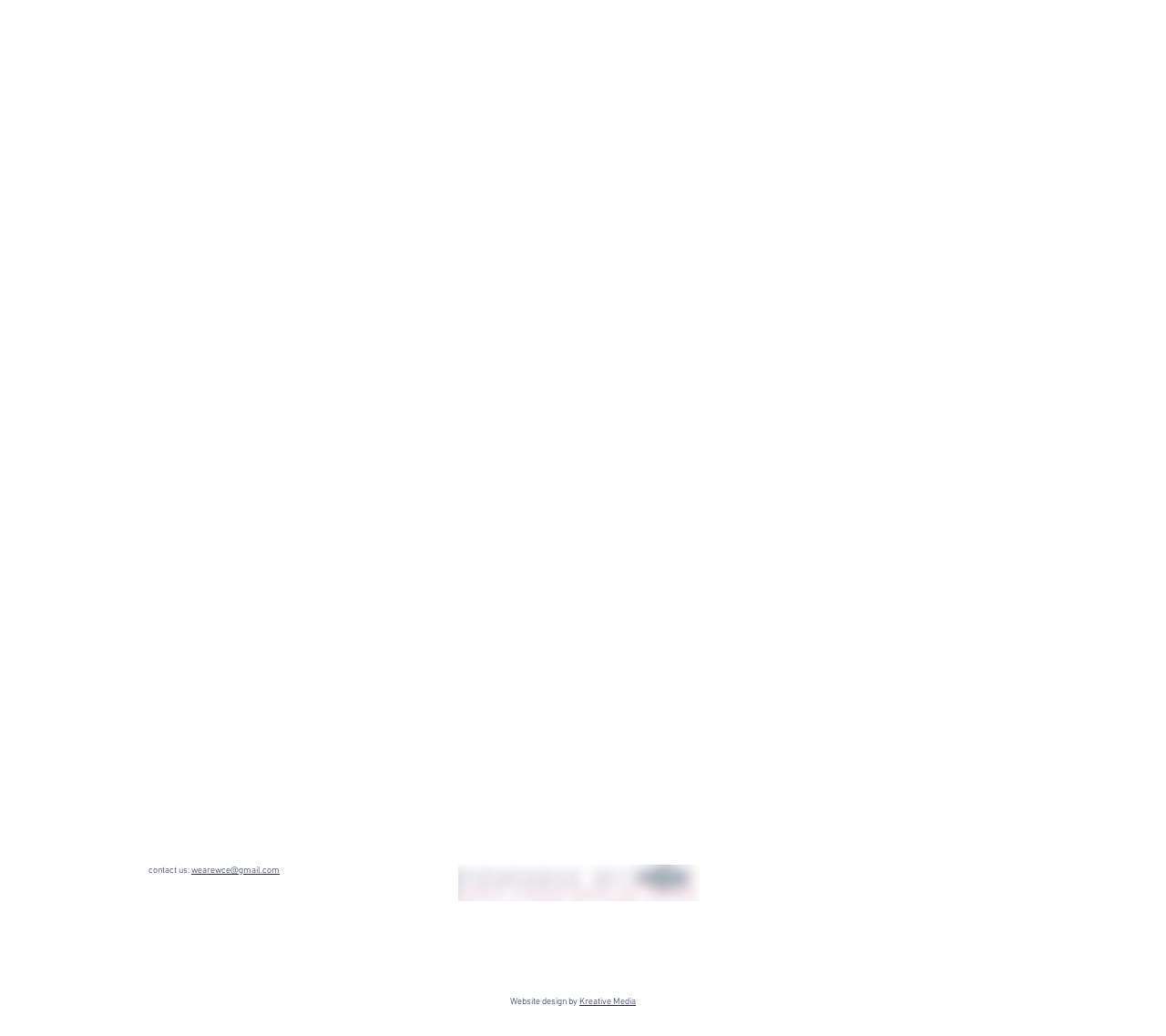Who designed the website?
Could you answer the question with a detailed and thorough explanation?

The website designer can be found in the heading element which contains the text 'Website design by Kreative Media'. This heading element is a child of the root element and has a bounding box with coordinates [0.438, 0.953, 0.555, 0.976]. The designer's name is also a link element with the same bounding box coordinates.